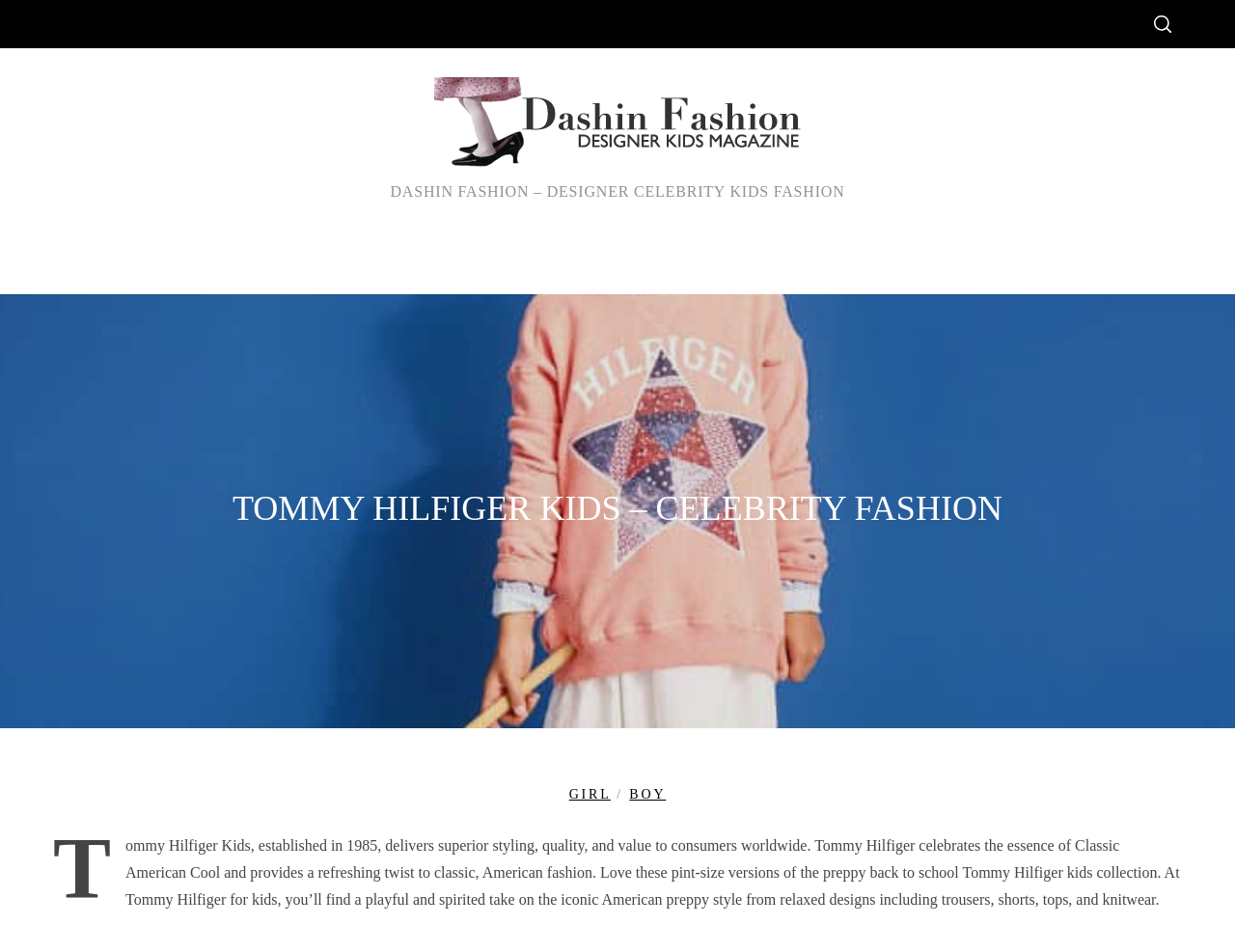What is the brand name of the kids' clothing?
Answer the question with as much detail as possible.

The brand name of the kids' clothing can be determined by looking at the heading 'TOMMY HILFIGER KIDS – CELEBRITY FASHION' which is a prominent element on the webpage, indicating that the webpage is about Tommy Hilfiger kids' clothing.